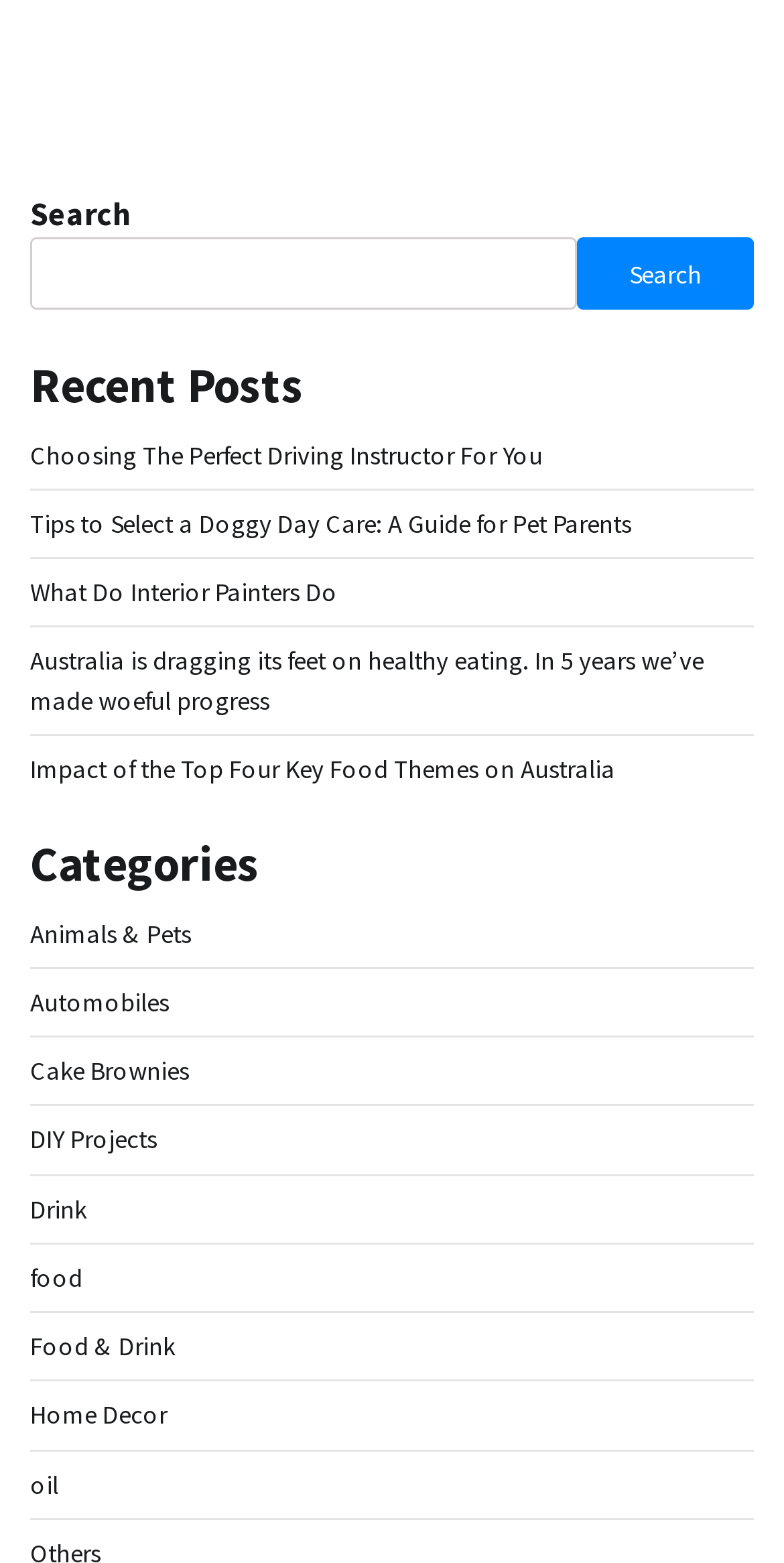Please provide the bounding box coordinates for the element that needs to be clicked to perform the following instruction: "explore the recent posts". The coordinates should be given as four float numbers between 0 and 1, i.e., [left, top, right, bottom].

[0.038, 0.229, 0.962, 0.266]